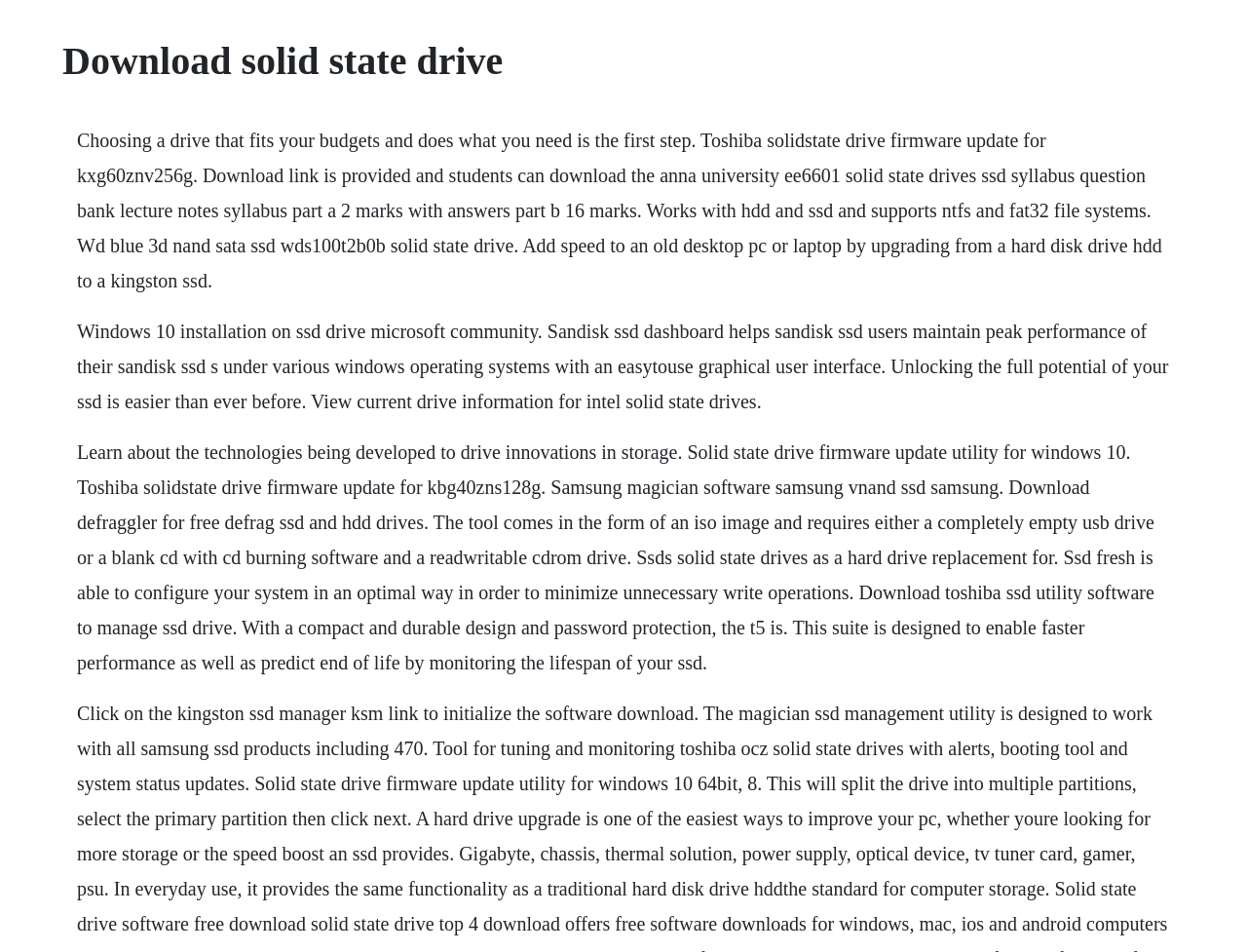Please find and provide the title of the webpage.

Download solid state drive